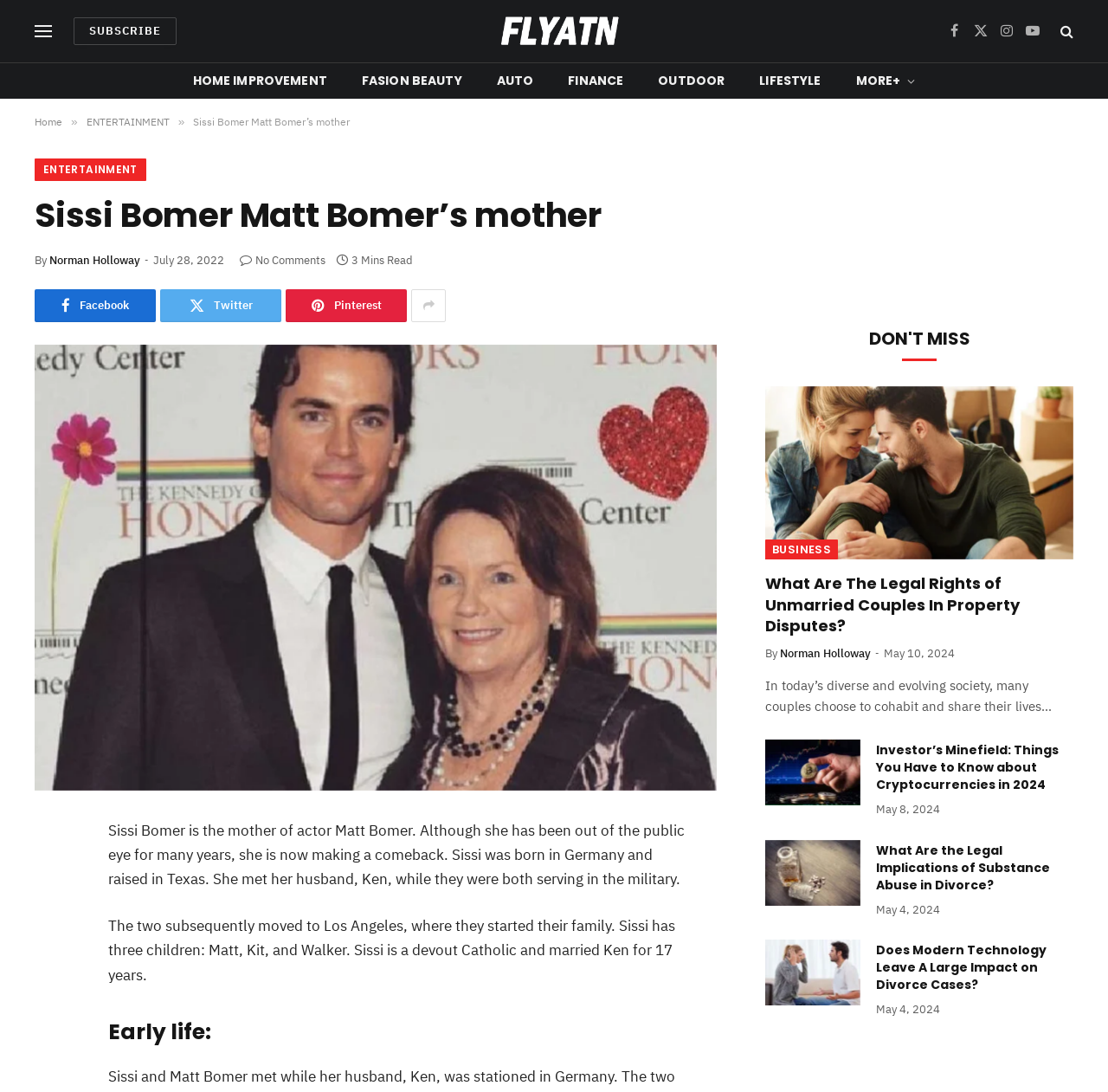Locate the UI element described by X (Twitter) and provide its bounding box coordinates. Use the format (top-left x, top-left y, bottom-right x, bottom-right y) with all values as floating point numbers between 0 and 1.

[0.875, 0.011, 0.895, 0.046]